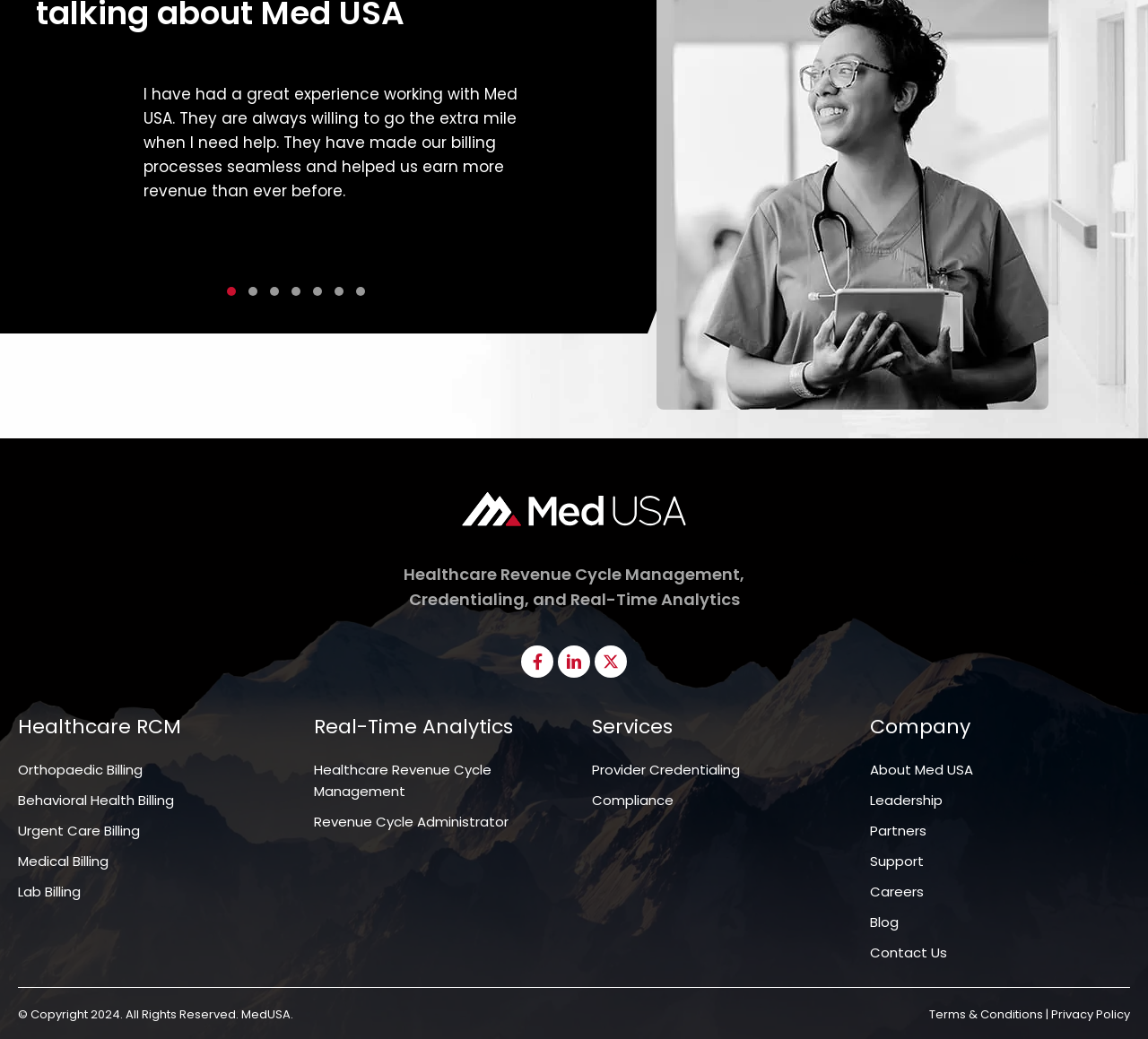Could you please study the image and provide a detailed answer to the question:
What type of company is Med USA?

Based on the webpage content, Med USA is a company that provides healthcare revenue cycle management services, credentialing, and real-time analytics. The heading 'Healthcare RCM' and the links to different billing services such as Orthopaedic Billing, Behavioral Health Billing, and Medical Billing suggest that Med USA is a company that specializes in healthcare revenue cycle management.